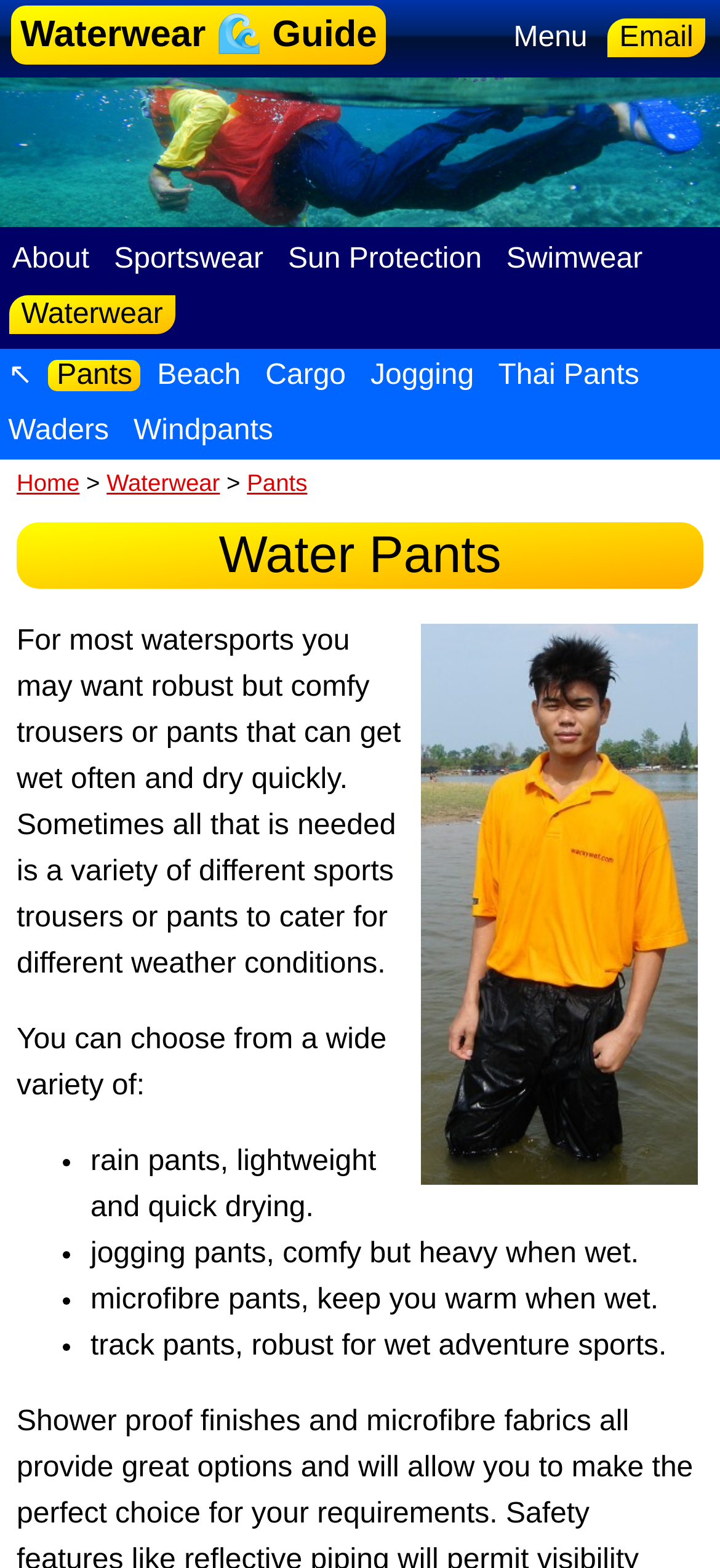By analyzing the image, answer the following question with a detailed response: What is the characteristic of microfibre pants?

According to the webpage, microfibre pants have the characteristic of keeping you warm when wet, as stated in the bullet point 'microfibre pants, keep you warm when wet'.